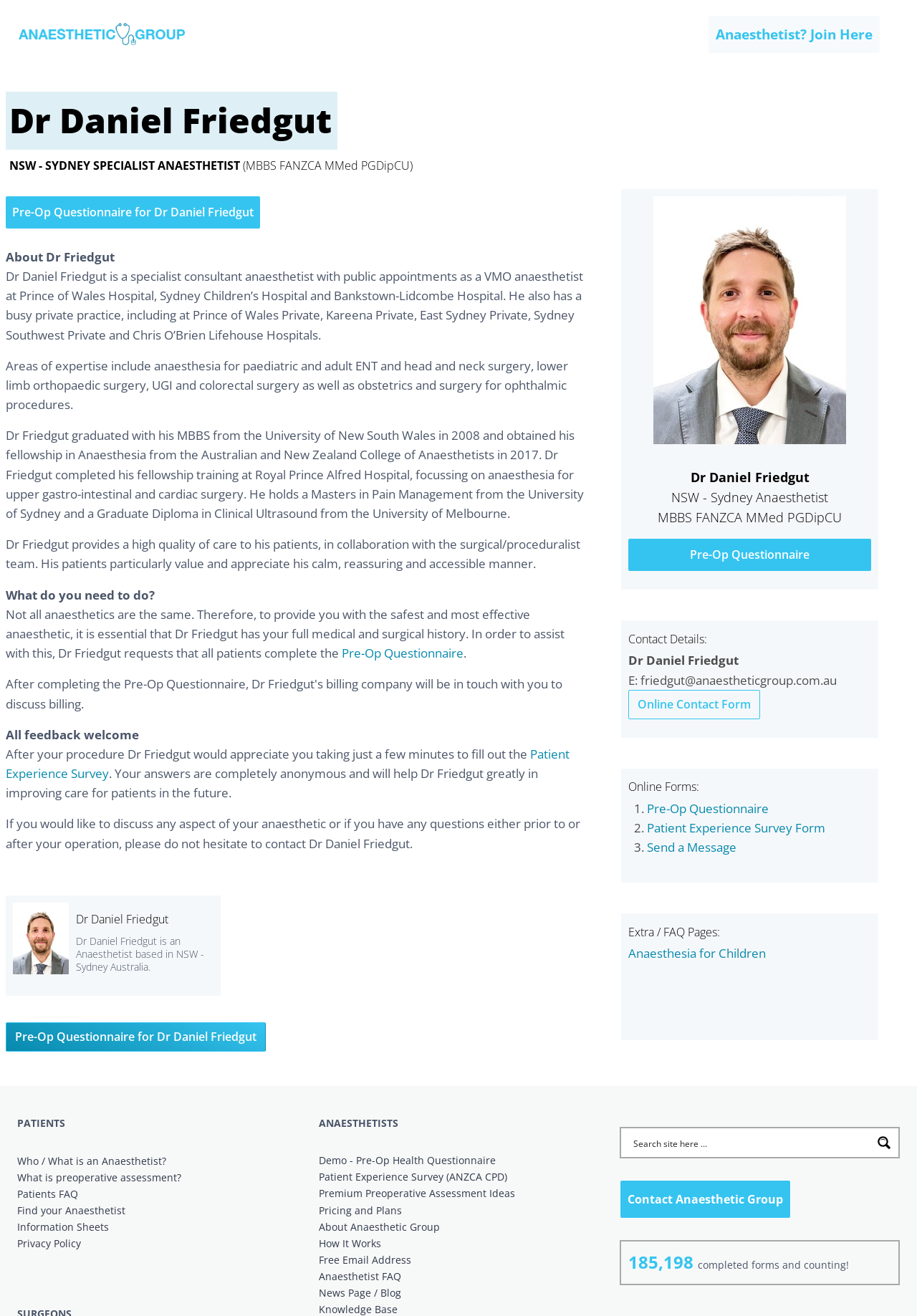What is Dr. Daniel Friedgut's profession?
Answer with a single word or phrase by referring to the visual content.

Anaesthetist